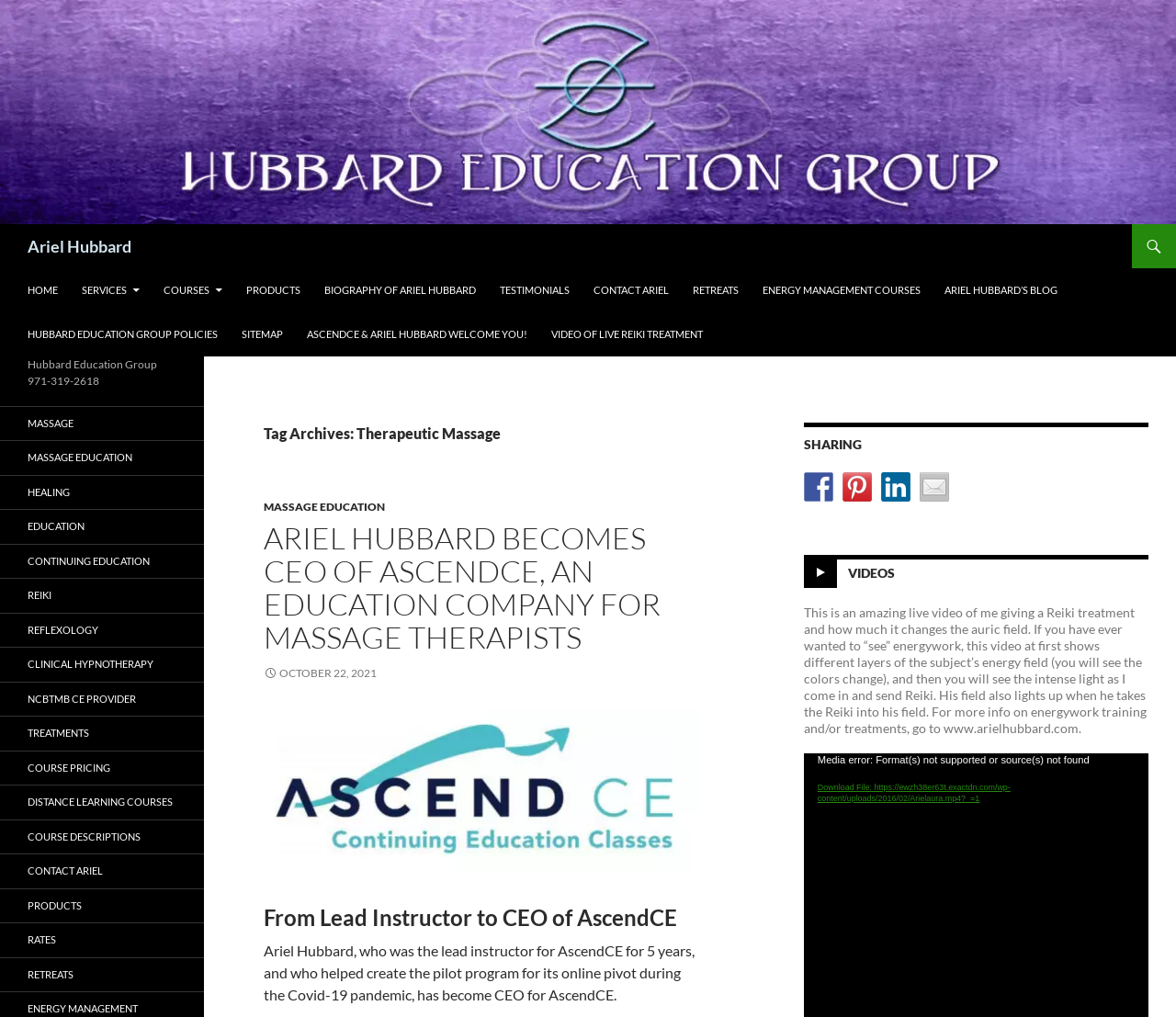Locate the UI element described as follows: "Course Descriptions". Return the bounding box coordinates as four float numbers between 0 and 1 in the order [left, top, right, bottom].

[0.0, 0.807, 0.173, 0.839]